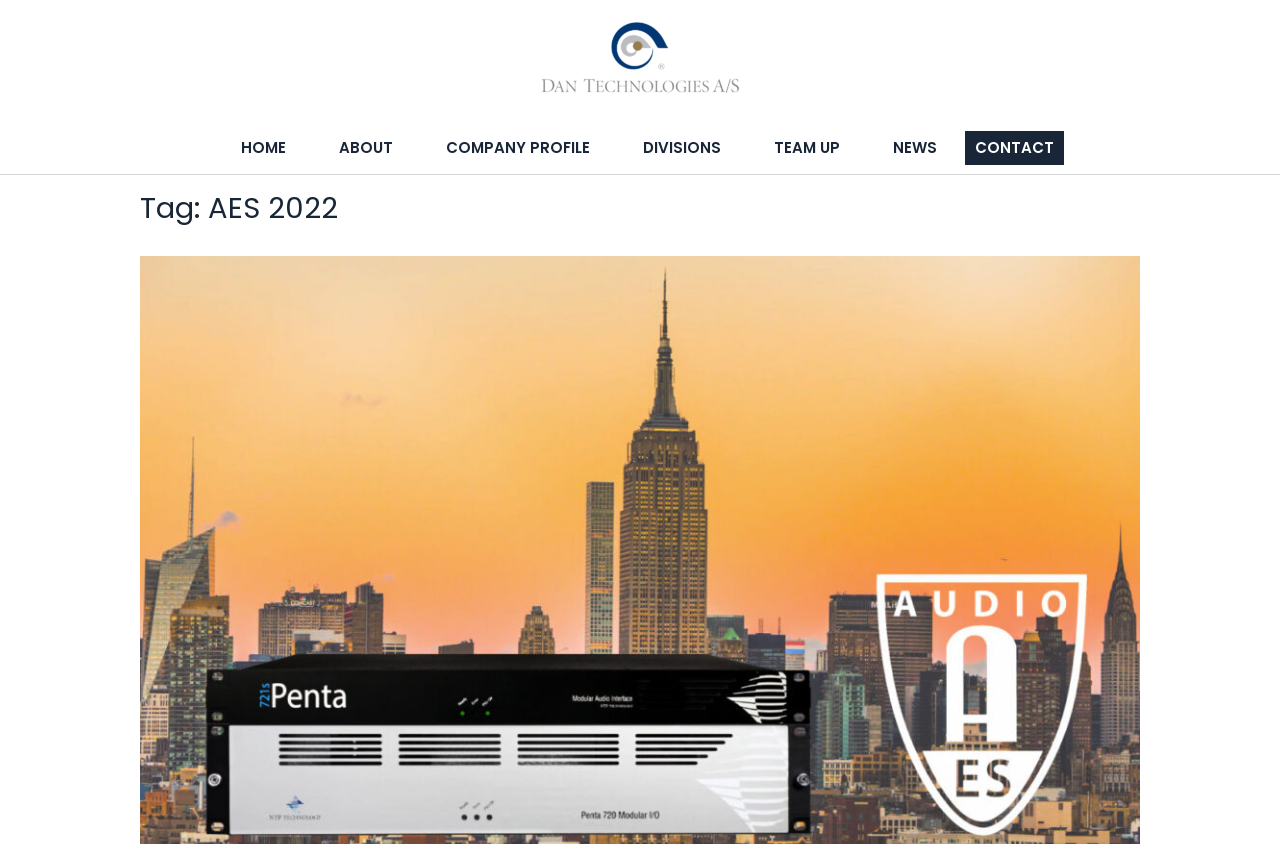Identify the bounding box coordinates for the region of the element that should be clicked to carry out the instruction: "go to home page". The bounding box coordinates should be four float numbers between 0 and 1, i.e., [left, top, right, bottom].

[0.422, 0.054, 0.578, 0.078]